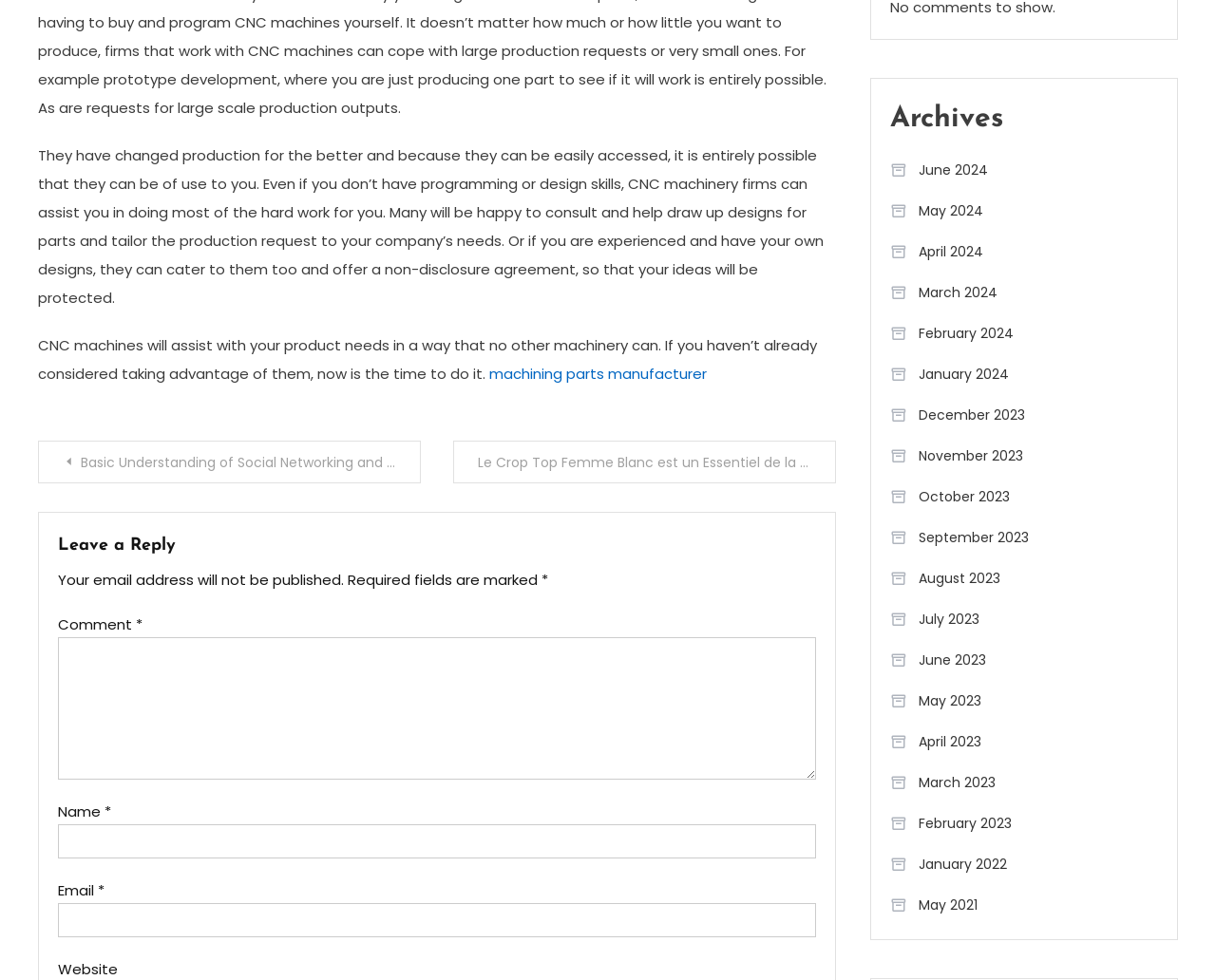Identify the bounding box coordinates of the section to be clicked to complete the task described by the following instruction: "Click the link to read about Basic Understanding of Social Networking and Social Network Platforms". The coordinates should be four float numbers between 0 and 1, formatted as [left, top, right, bottom].

[0.031, 0.449, 0.346, 0.493]